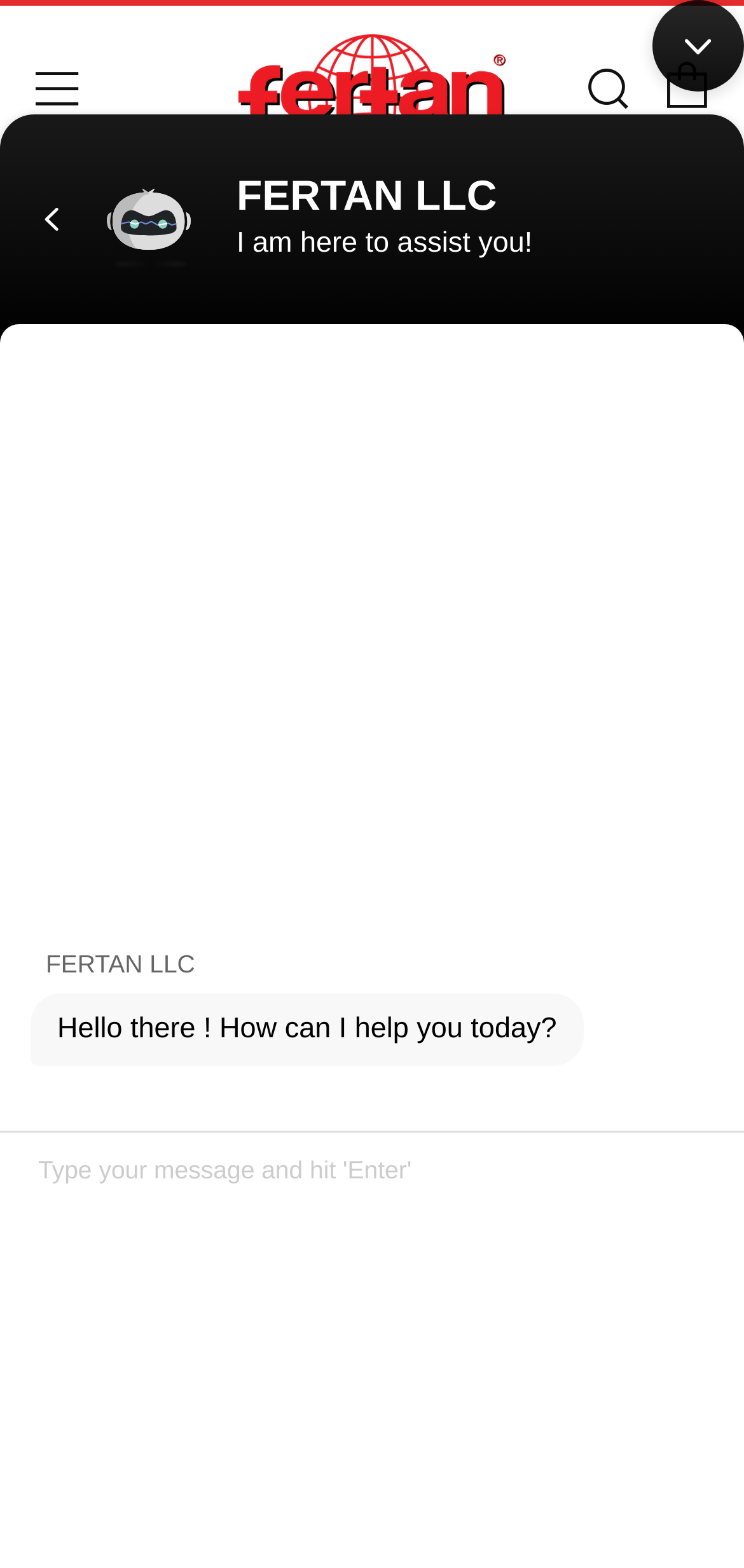What is the price of the product?
Kindly answer the question with as much detail as you can.

The price of the product is mentioned in the section below the product description, where it says 'REGULAR PRICE $15.95'.